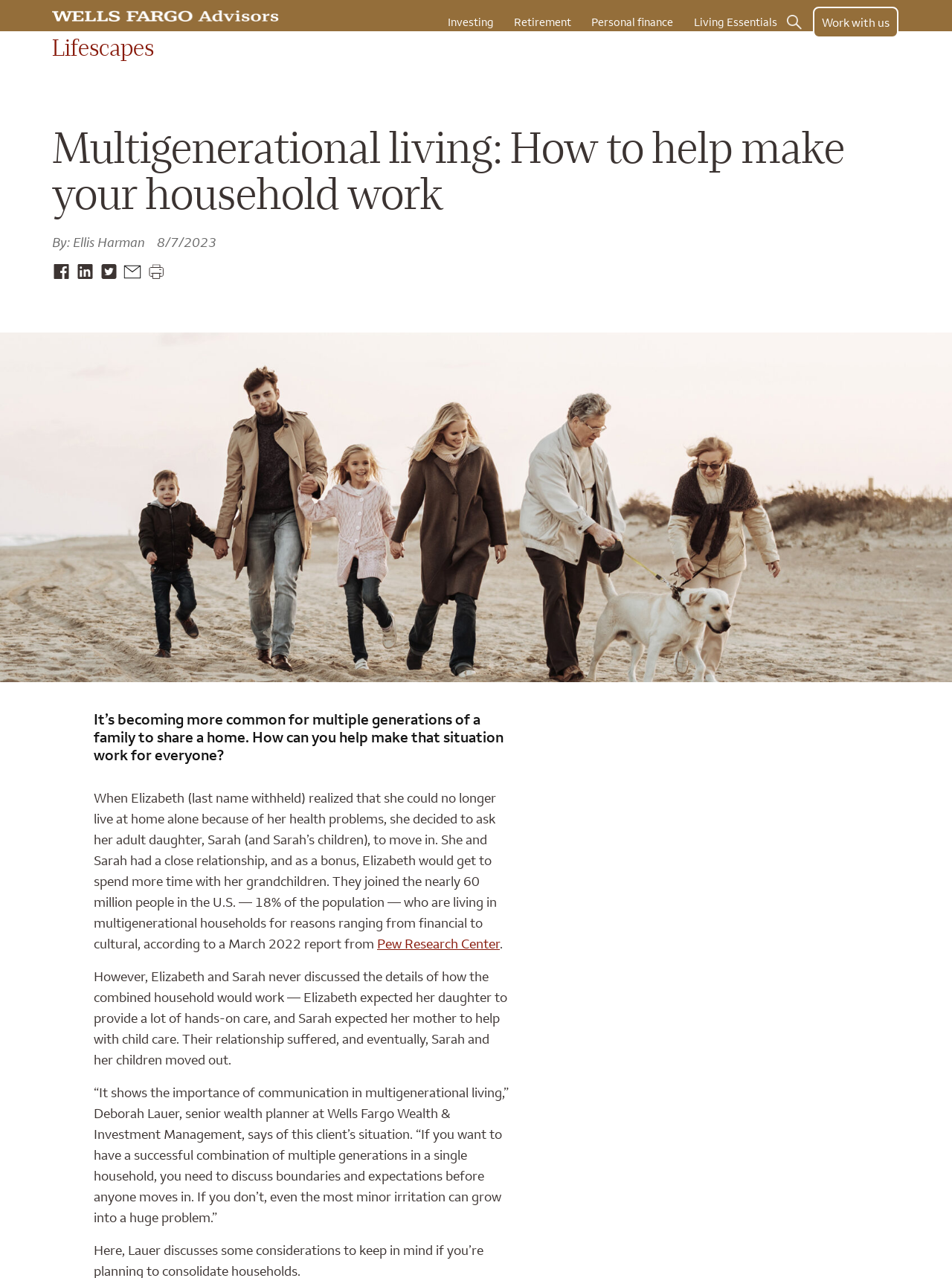Please provide the bounding box coordinates for the UI element as described: "aria-label="Share ebook on Twitter" title="Twitter"". The coordinates must be four floats between 0 and 1, represented as [left, top, right, bottom].

[0.105, 0.205, 0.123, 0.219]